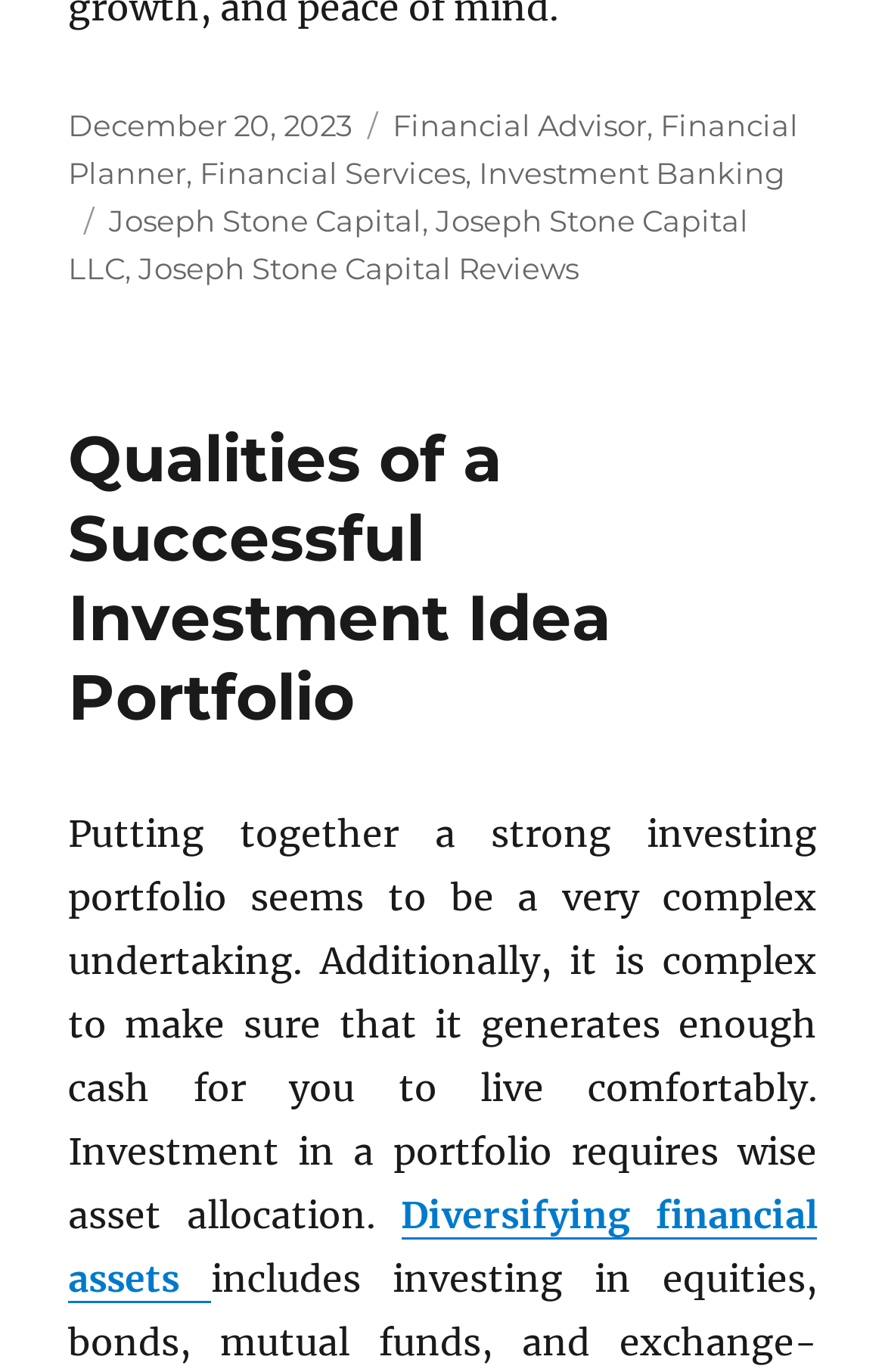Point out the bounding box coordinates of the section to click in order to follow this instruction: "Learn about Joseph Stone Capital".

[0.123, 0.147, 0.477, 0.173]